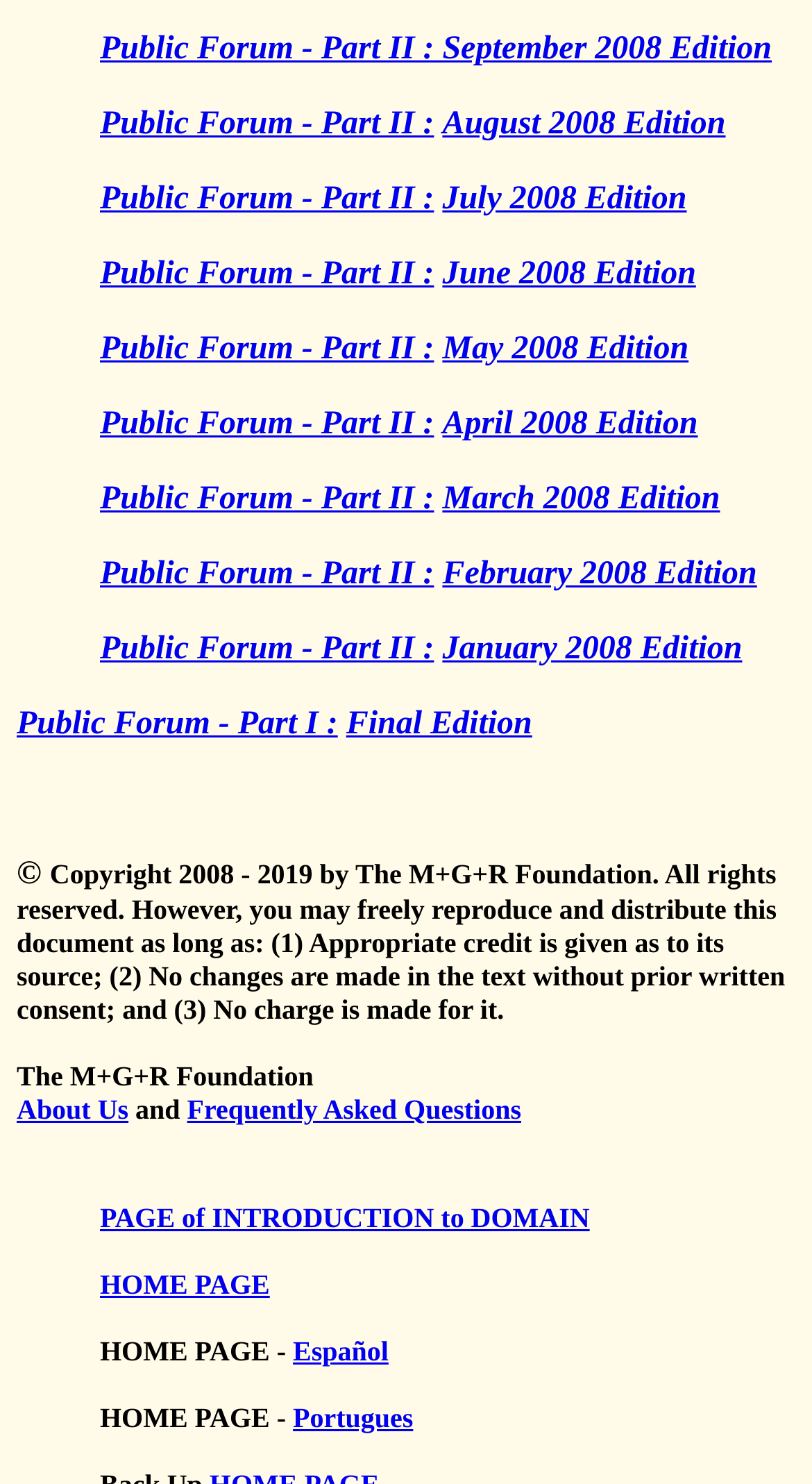How many languages are supported on this webpage?
Using the image, give a concise answer in the form of a single word or short phrase.

3